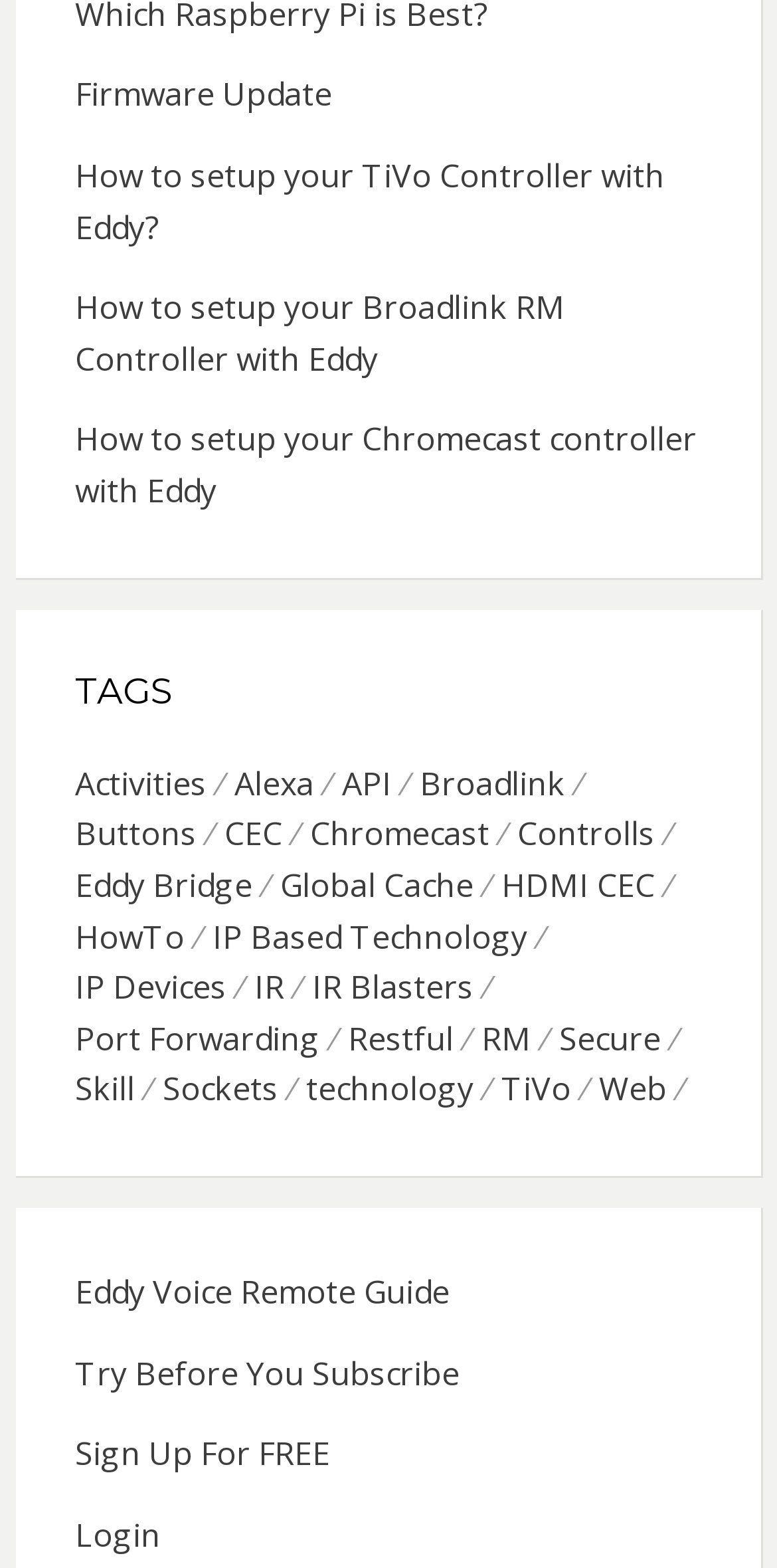Find the bounding box of the UI element described as: "IP Based Technology". The bounding box coordinates should be given as four float values between 0 and 1, i.e., [left, top, right, bottom].

[0.273, 0.582, 0.714, 0.614]